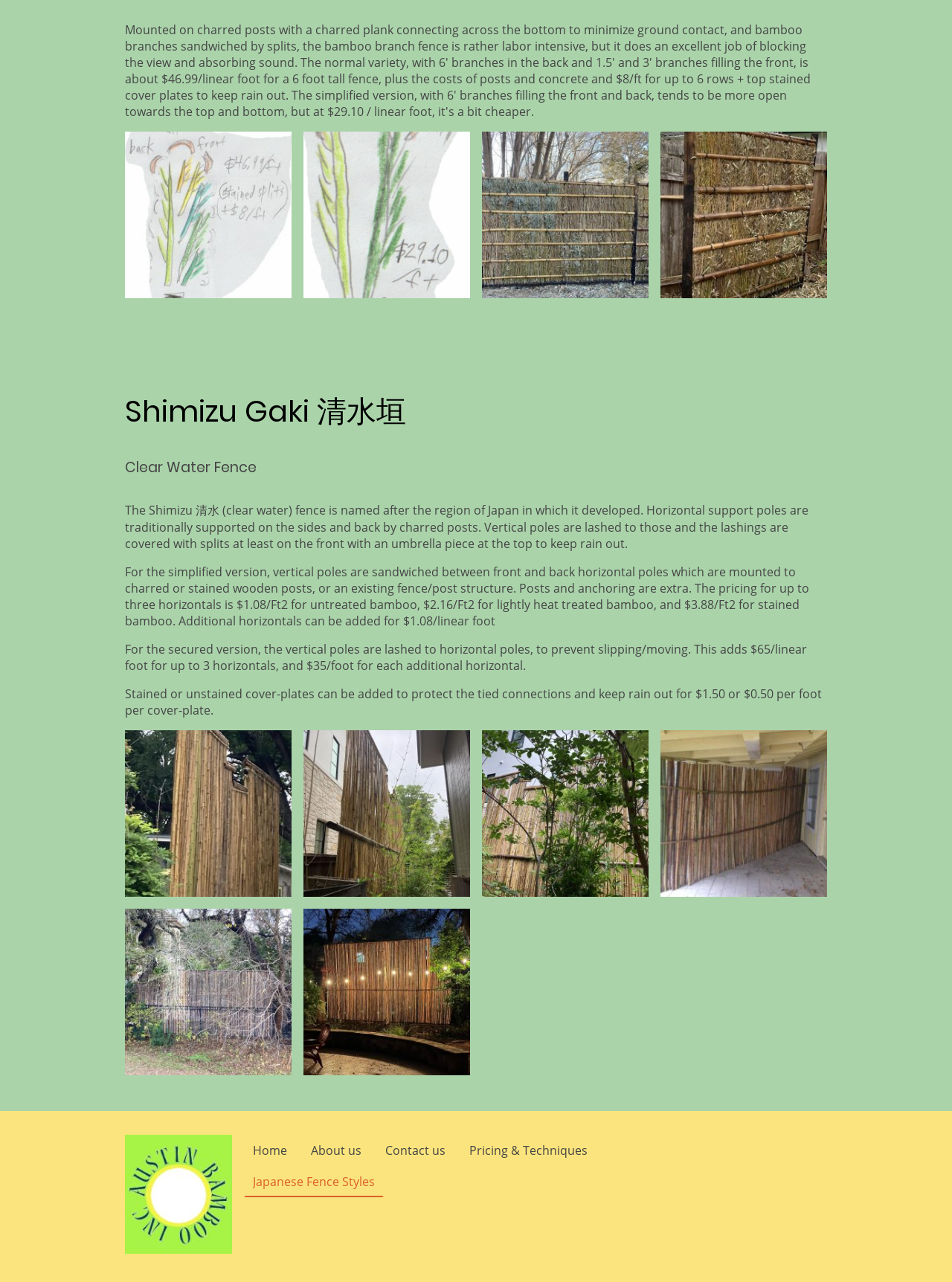How much does the stained bamboo cost per square foot?
Using the image, elaborate on the answer with as much detail as possible.

The pricing information is provided in the text, stating that the stained bamboo costs $3.88 per square foot.